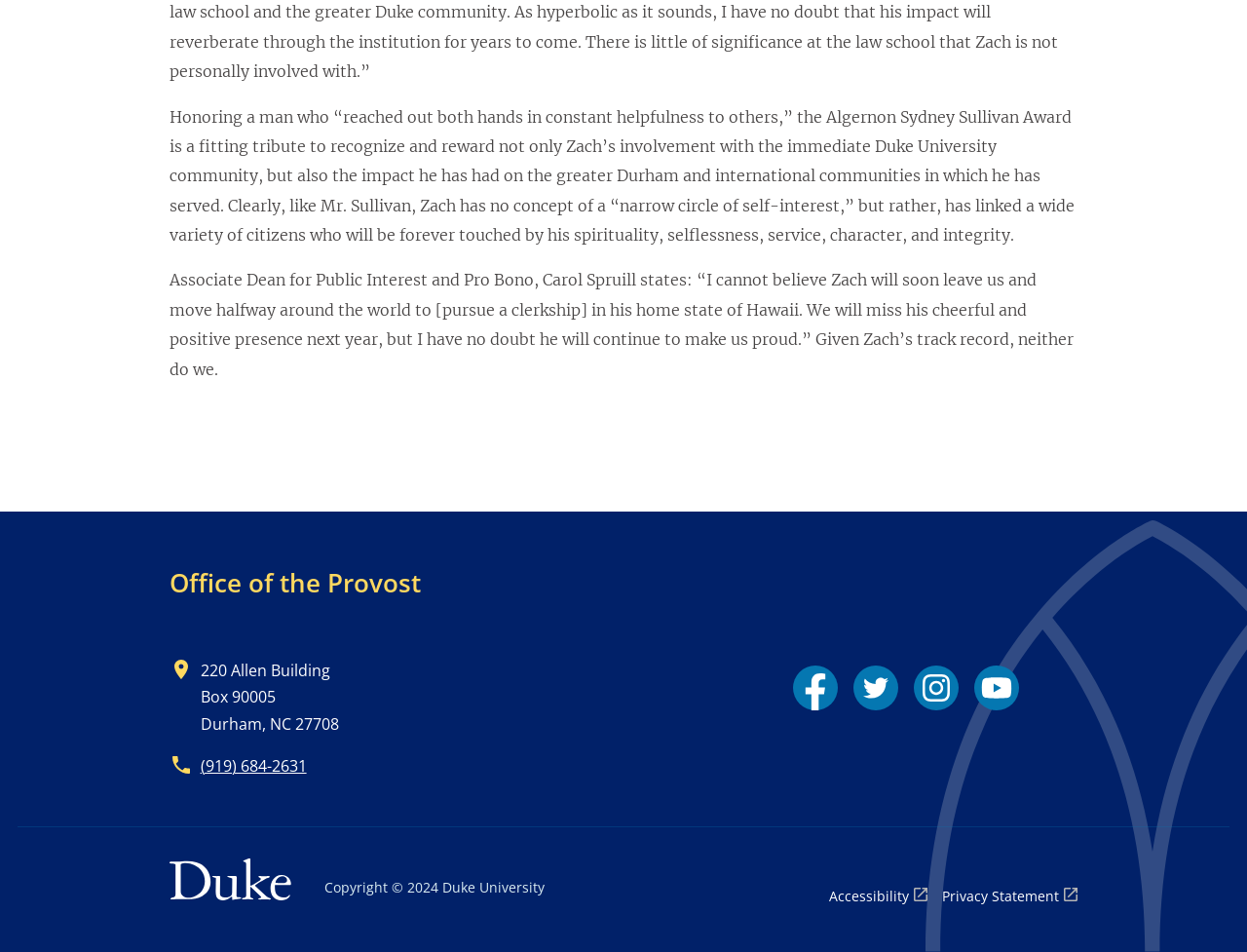Please use the details from the image to answer the following question comprehensively:
What social media platforms are linked on the webpage?

The webpage provides links to several social media platforms, including Facebook, Twitter, Instagram, and YouTube. These links are located below the address and phone number of the Office of the Provost.